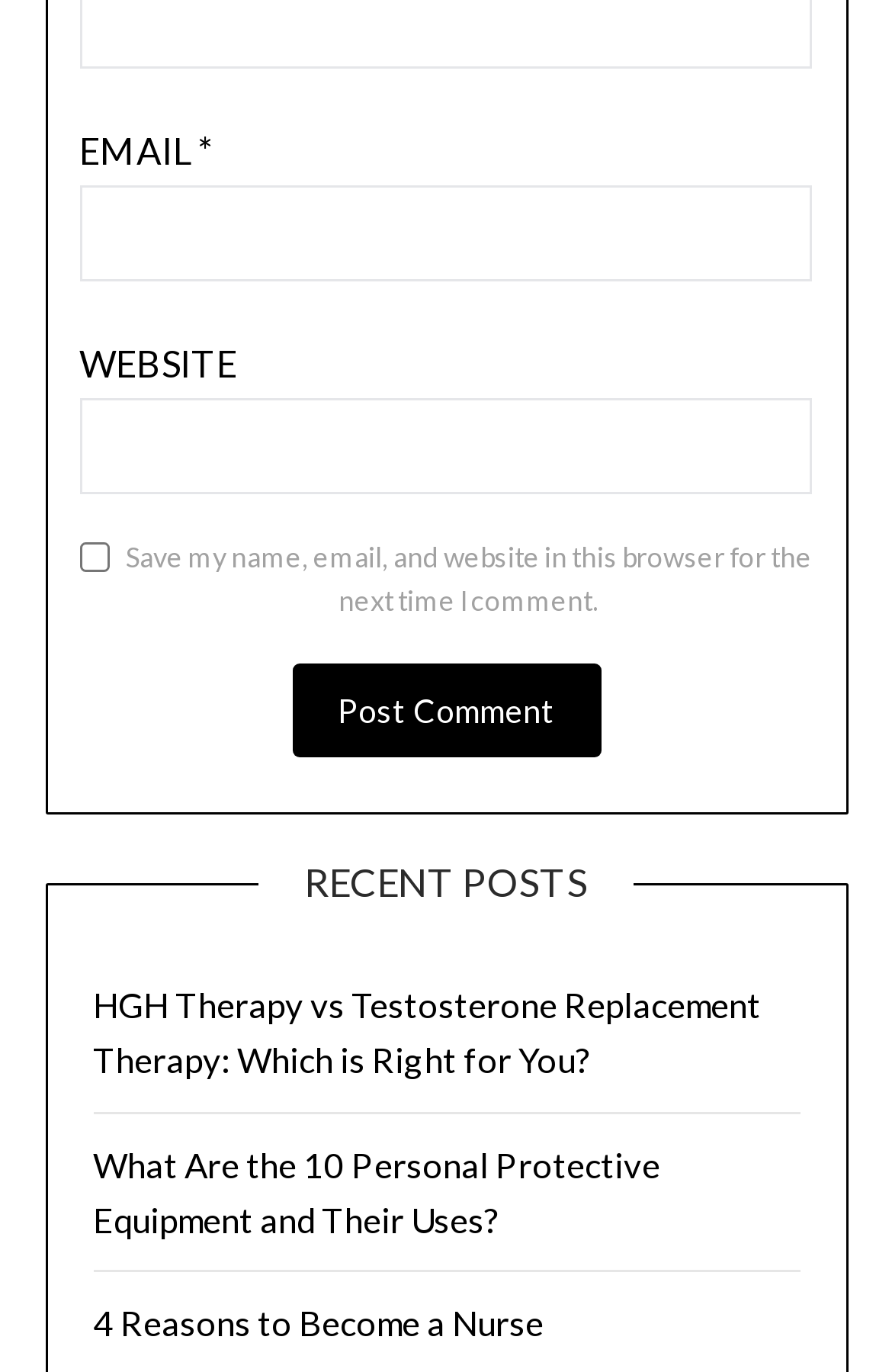Is the website field required?
Please provide a detailed answer to the question.

The website field is a textbox with a label 'WEBSITE' and does not have a '*' symbol, which indicates that it is not a required field.